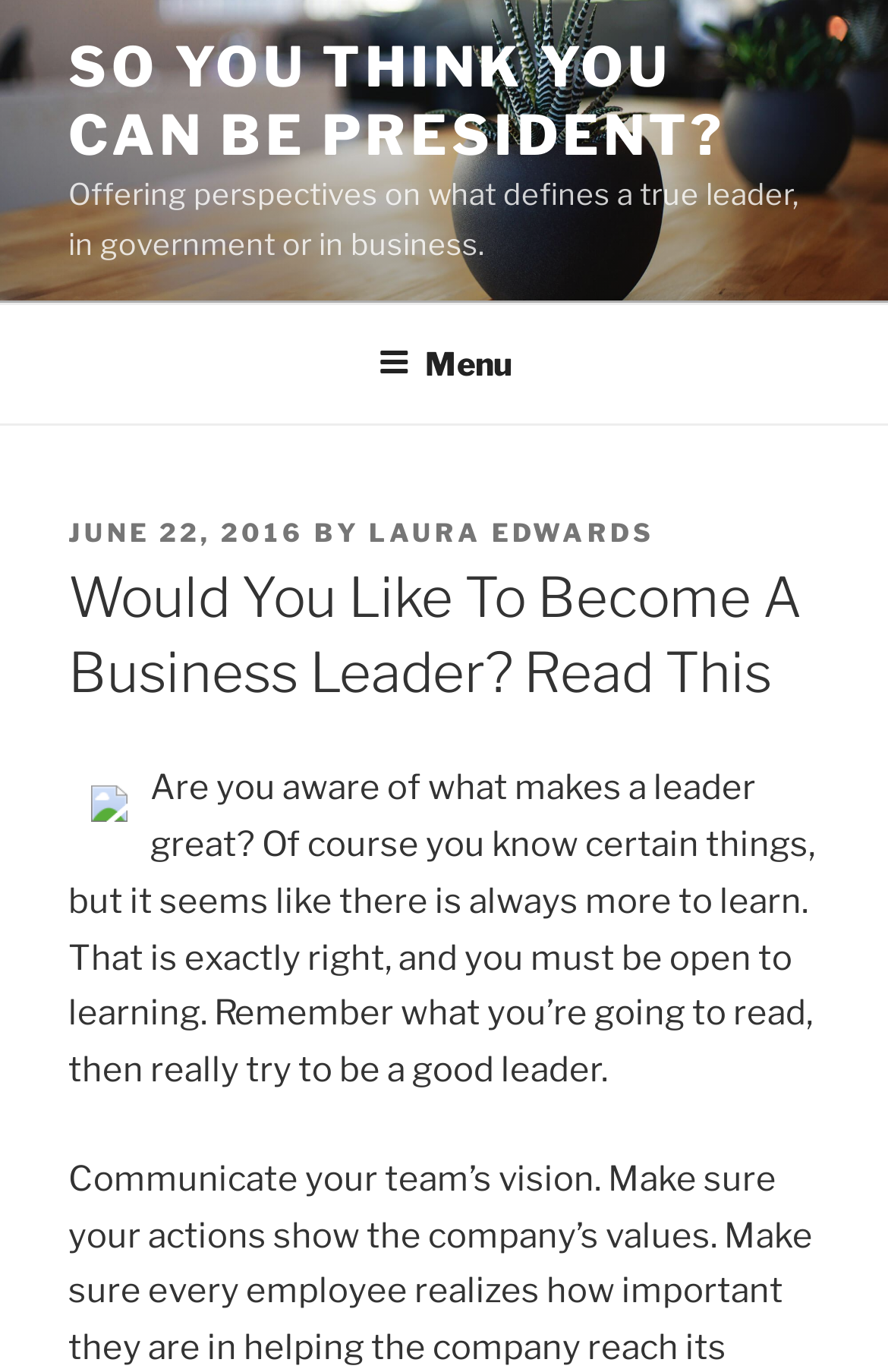What is the topic of the article?
Give a one-word or short phrase answer based on the image.

Business leadership